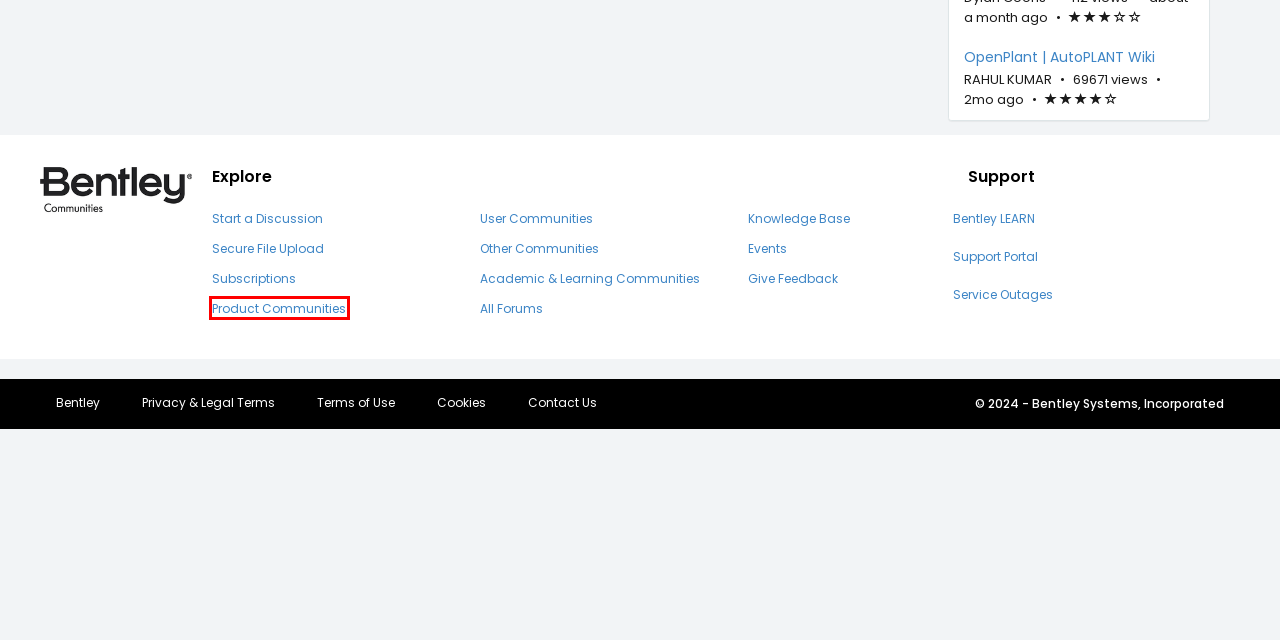Given a screenshot of a webpage with a red bounding box around an element, choose the most appropriate webpage description for the new page displayed after clicking the element within the bounding box. Here are the candidates:
A. Knowledge Base - Communities
B. Bentley Community - Communities
C. Bentley Sharefile - Communities
D. Bentley LEARNserver
E. Products Landing Page - Communities
F. Review  Community TC - Communities
G. Bentley Systems, Inc Status
H. Bentley Support Portal - Customer Service

E